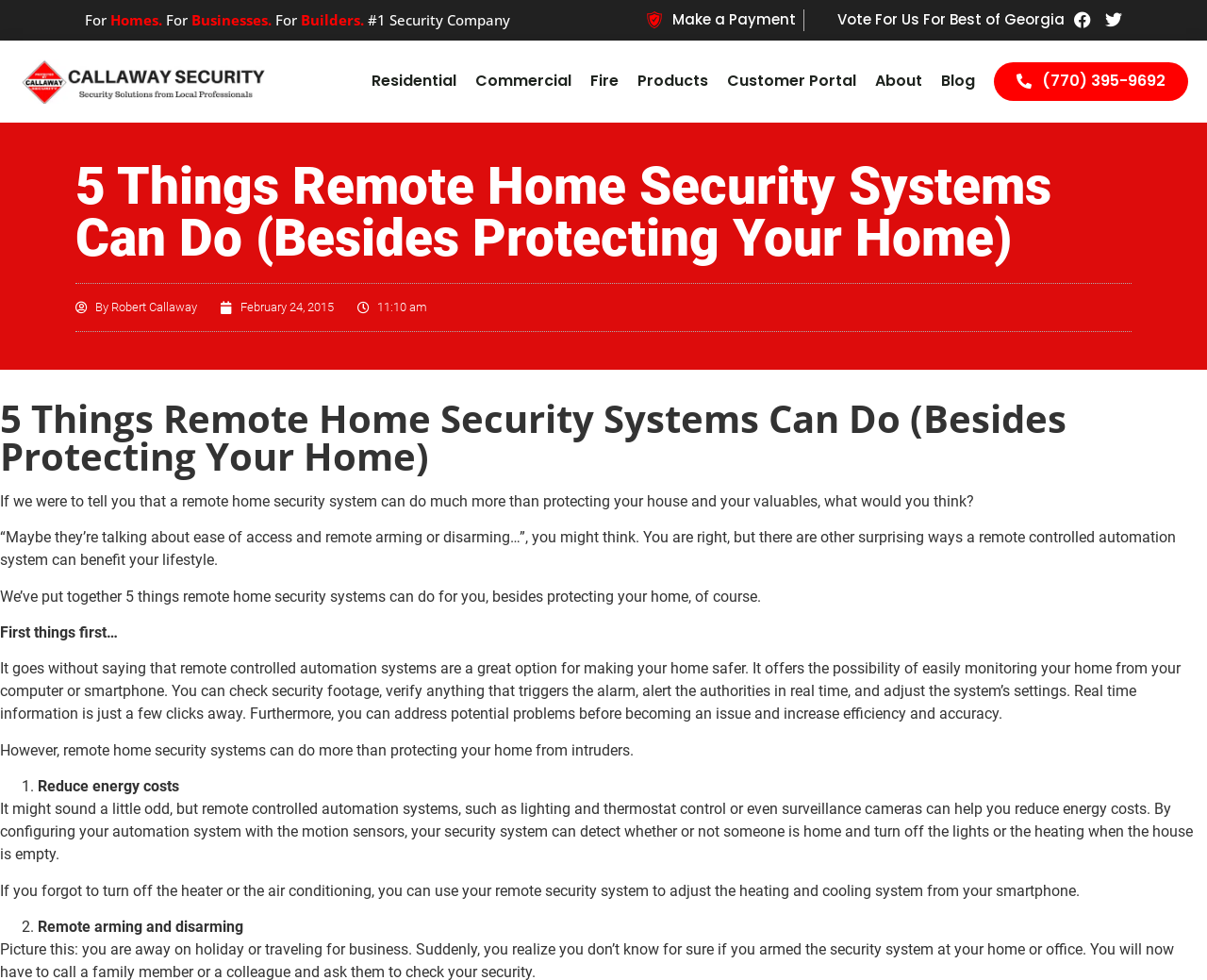Respond with a single word or phrase:
Who wrote the article?

Robert Callaway